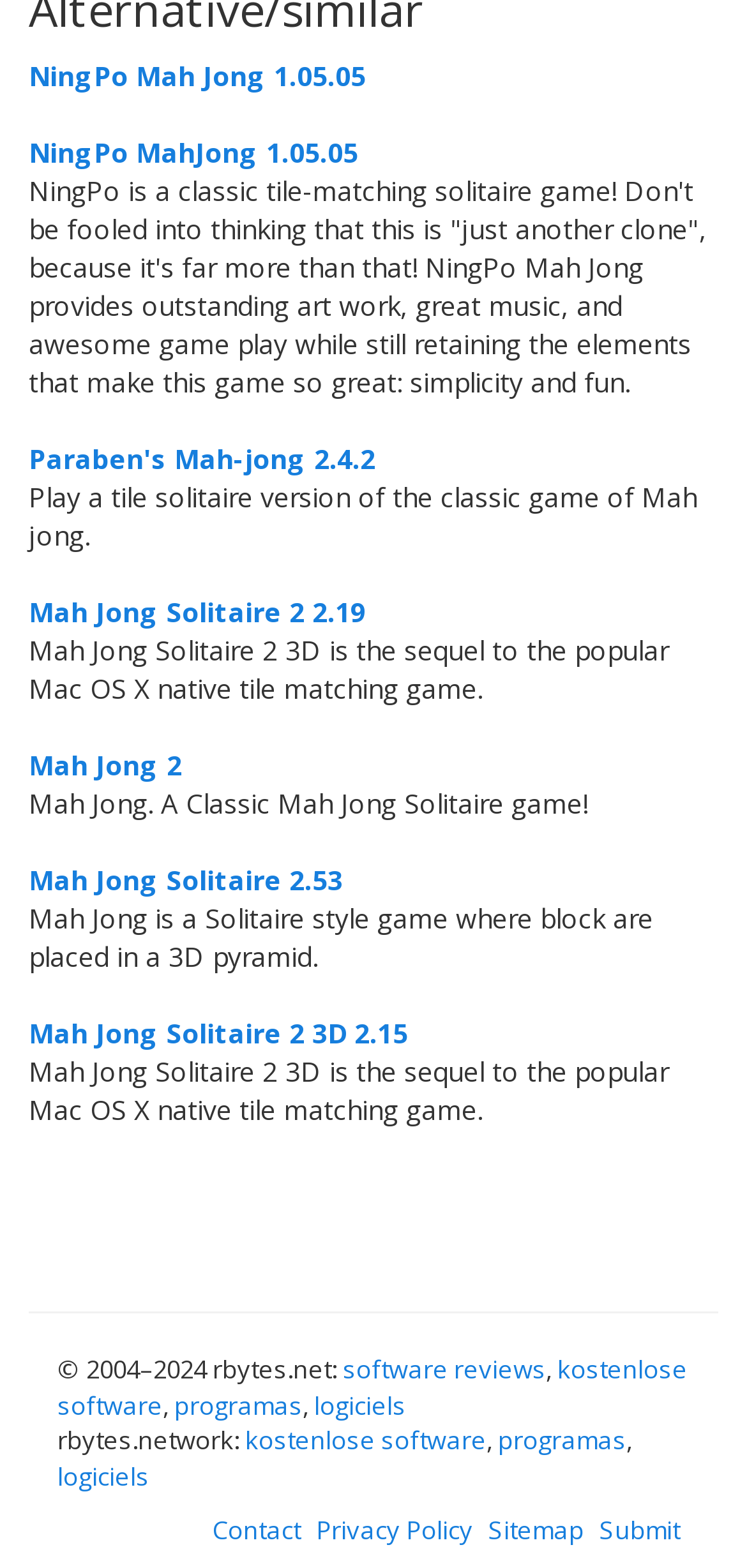Find and specify the bounding box coordinates that correspond to the clickable region for the instruction: "Click on NingPo Mah Jong 1.05.05".

[0.038, 0.037, 0.49, 0.06]